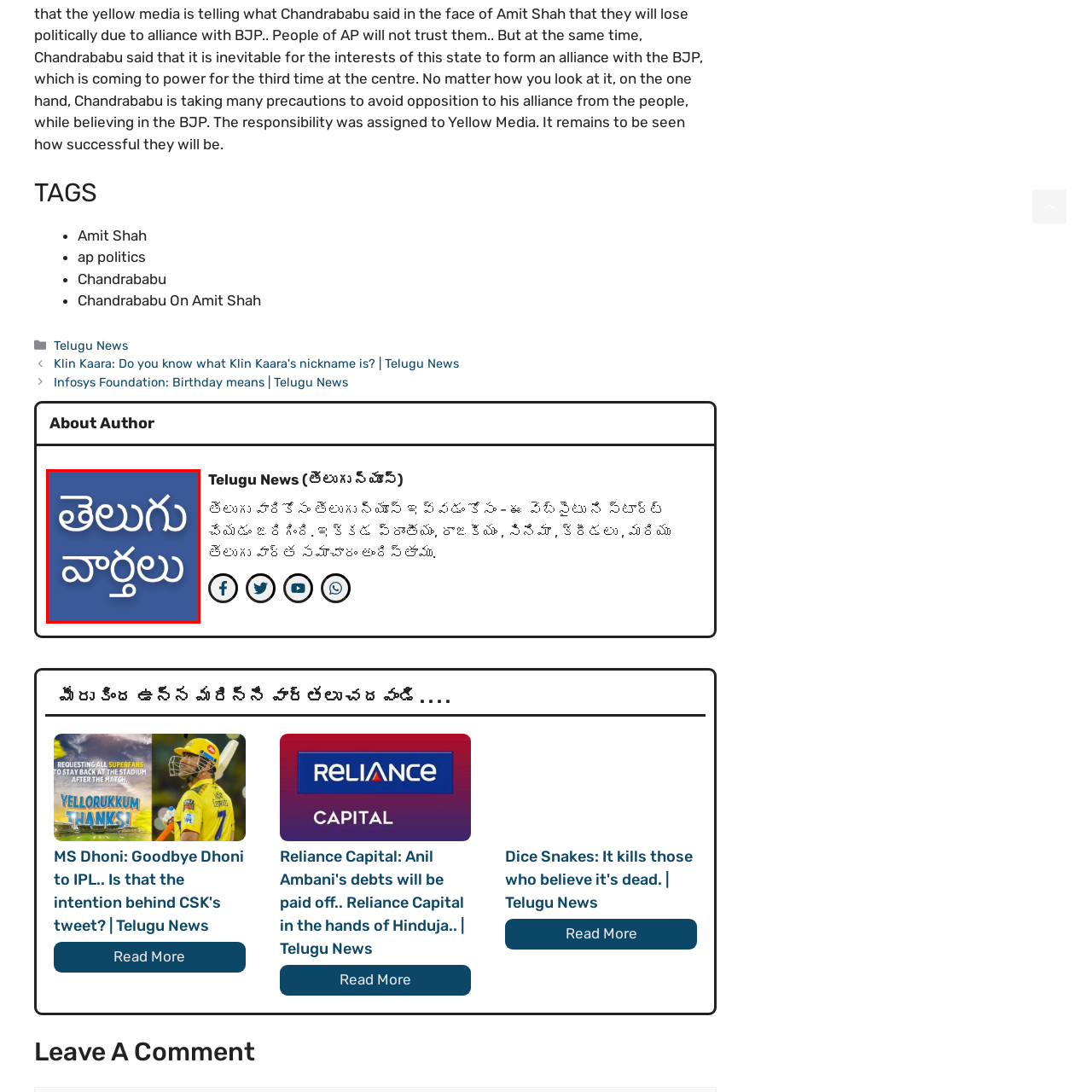Explain in detail the content of the image enclosed by the red outline.

The image features the Telugu phrase "తెలుగును వార్తలు," which translates to "Telugu News" in English. The text is displayed prominently in a modern, bold font against a rich blue background, creating a visually appealing contrast. This design is likely used in a context related to delivering news specifically targeted at Telugu-speaking audiences, indicating a focus on regional news coverage. The style and color selection reflects a contemporary branding approach, aiming to engage viewers with a sense of local identity and cultural relevance.